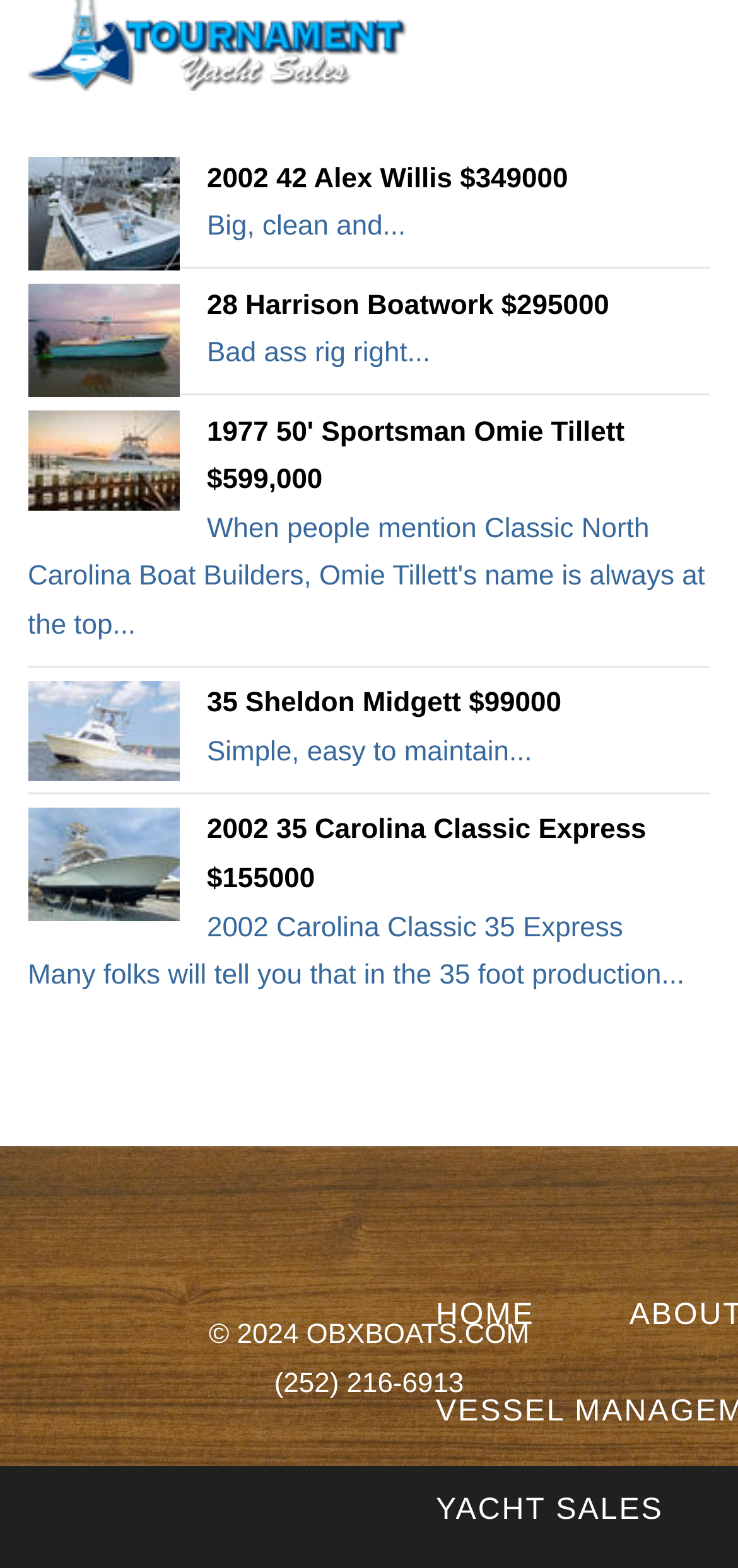What is the name of the website?
Look at the image and respond with a one-word or short phrase answer.

OBXBOATS.COM